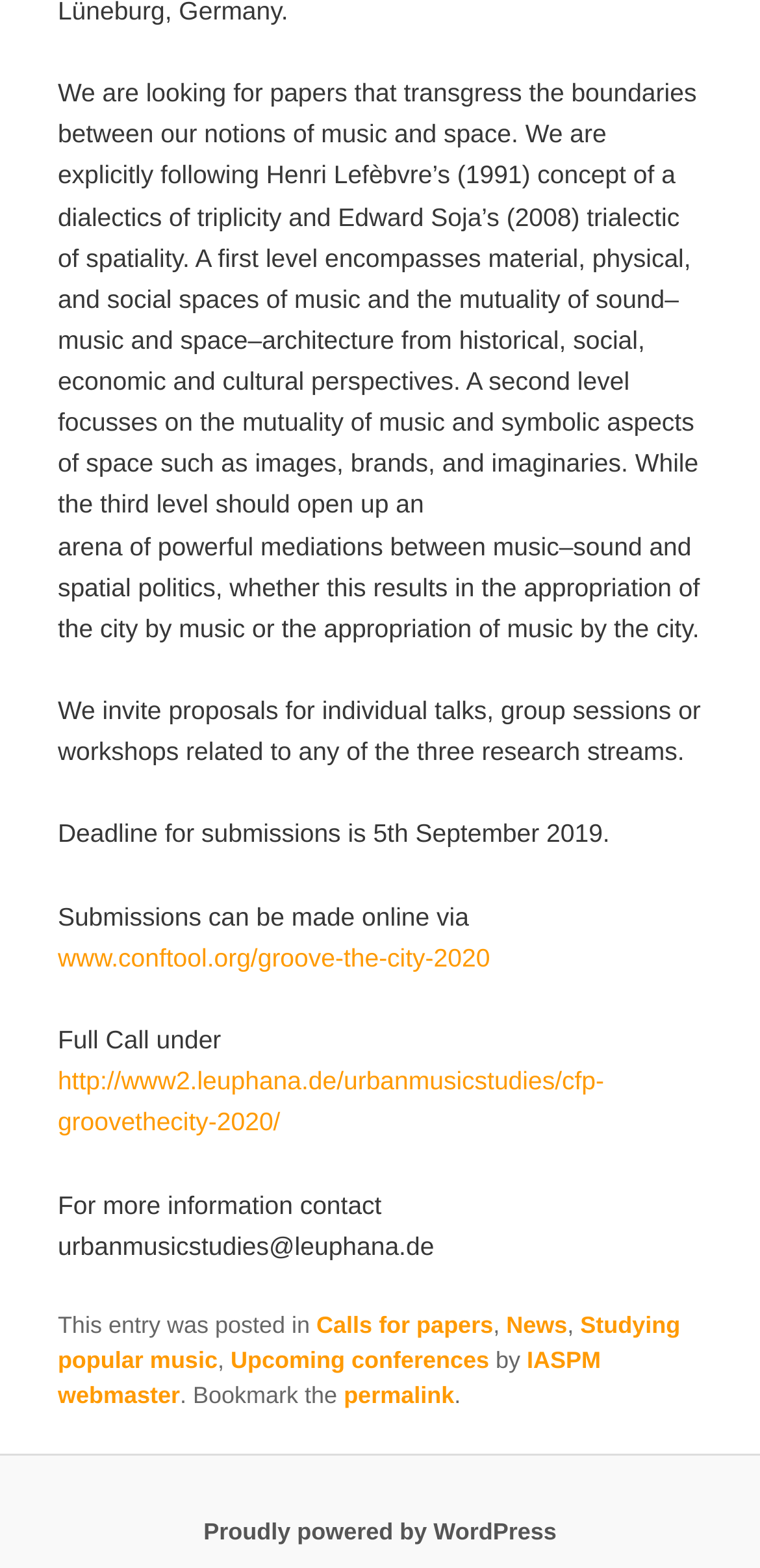Who should be contacted for more information?
Answer the question with a detailed and thorough explanation.

I found the contact information by reading the text on the webpage, which states 'For more information contact urbanmusicstudies@leuphana.de'.